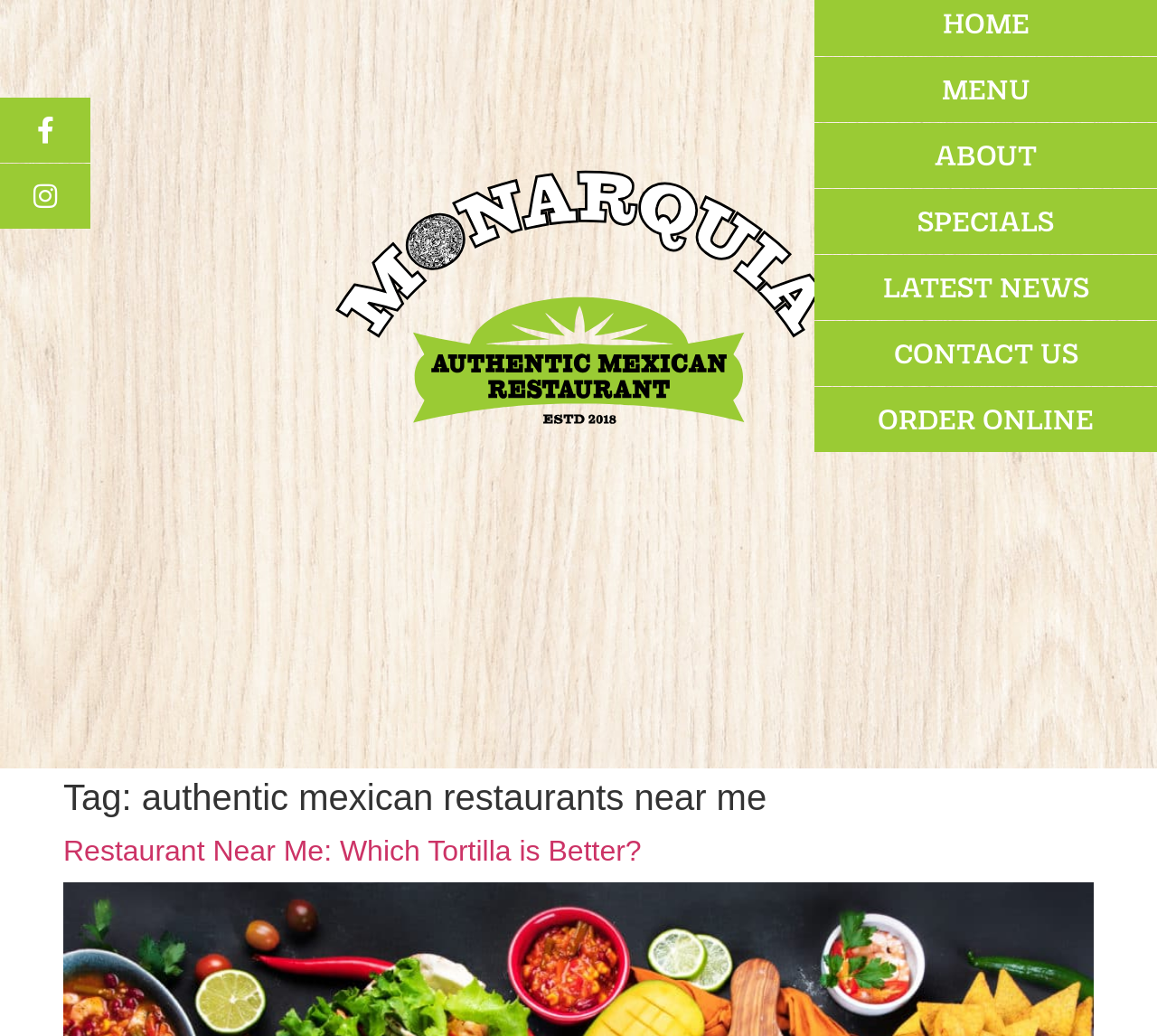How many headings are there?
Provide a detailed and well-explained answer to the question.

I examined the webpage structure and found two headings, one is 'Tag: authentic mexican restaurants near me' and the other is 'Restaurant Near Me: Which Tortilla is Better?'.